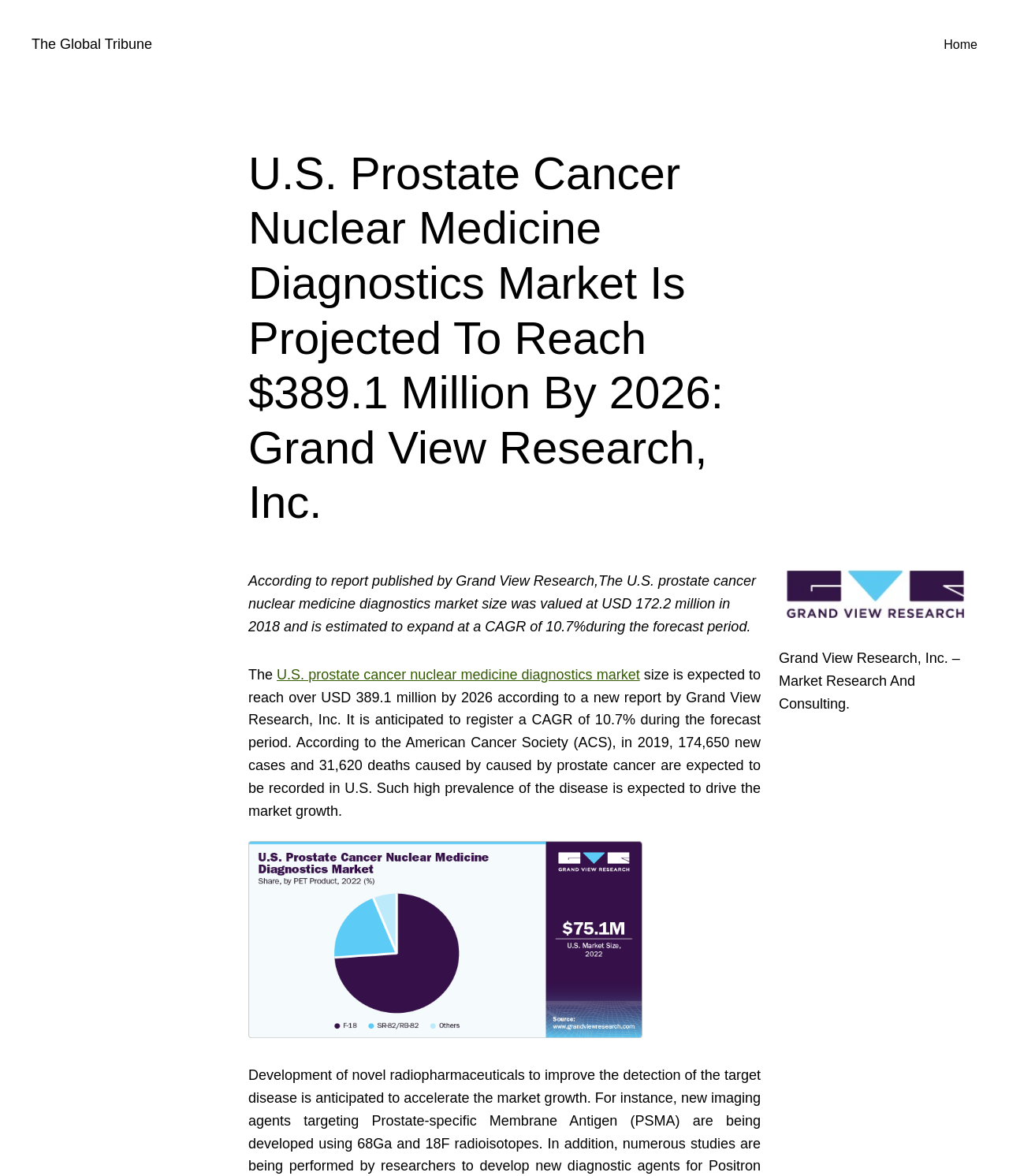Given the description "Home", determine the bounding box of the corresponding UI element.

[0.935, 0.029, 0.969, 0.046]